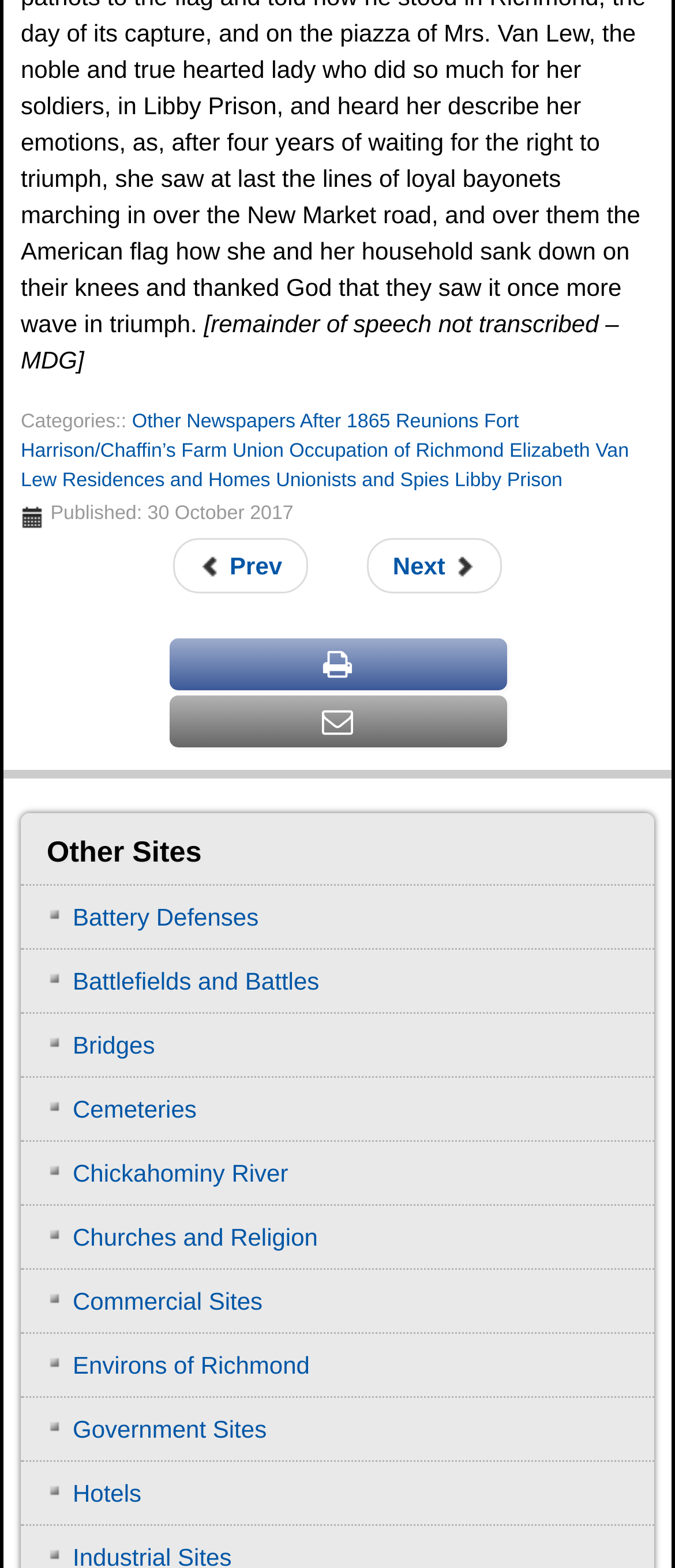Given the element description: "Elizabeth Van Lew", predict the bounding box coordinates of the UI element it refers to, using four float numbers between 0 and 1, i.e., [left, top, right, bottom].

[0.031, 0.282, 0.932, 0.314]